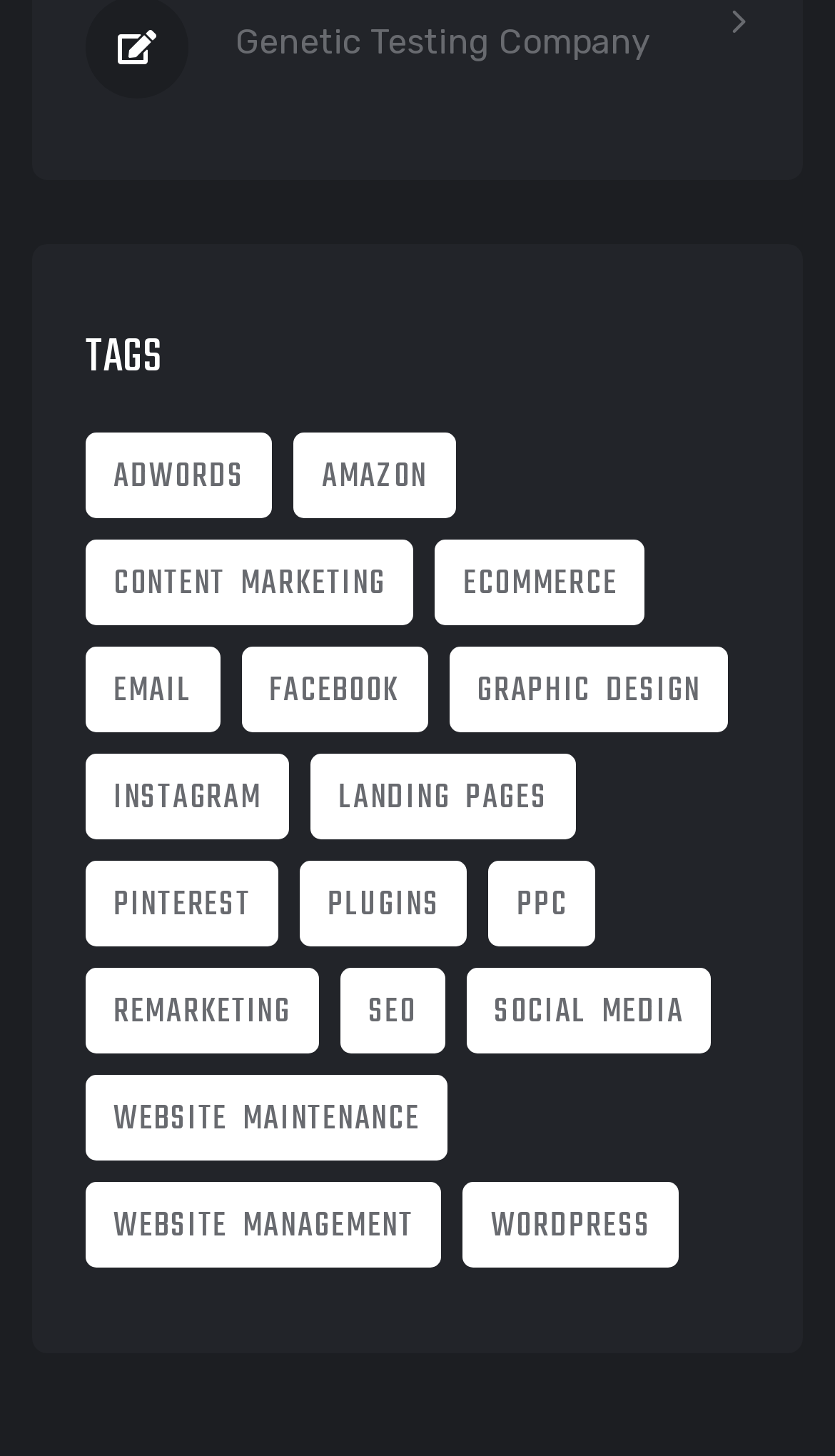Use a single word or phrase to answer the following:
What is the category with the most items?

SEO